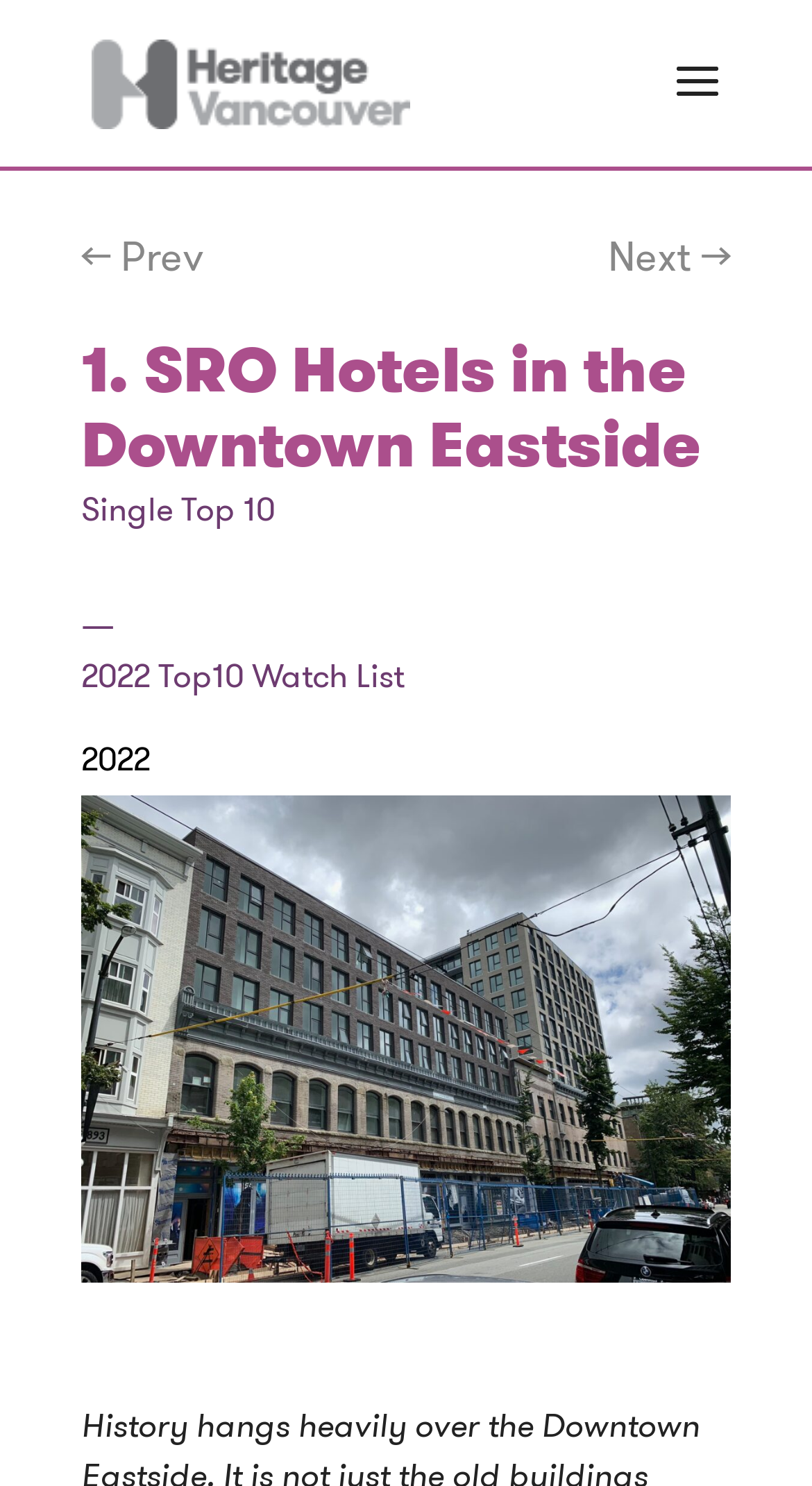Explain in detail what you observe on this webpage.

The webpage is about SRO Hotels in the Downtown Eastside, specifically highlighting Heritage Vancouver. At the top left, there is a link to Heritage Vancouver, accompanied by an image with the same name. Below this, there is a search bar that spans almost the entire width of the page.

The main content of the page is divided into sections. On the left side, there are navigation links, "← Prev" and "Next →", which are positioned vertically. Above these links, there is a heading that reads "1. SRO Hotels in the Downtown Eastside". 

Below the heading, there are several lines of text. The first line reads "Single Top 10", followed by an em dash, and then the year "2022". On the same line as the year, but slightly to the right, there is the text "Top10 Watch List". The year "2022" is also a clickable link.

The most prominent feature on the page is a large image that takes up most of the width and height of the page, with the caption "1. SRO Hotels in the Downtown Eastside". This image is positioned below the text sections and navigation links.